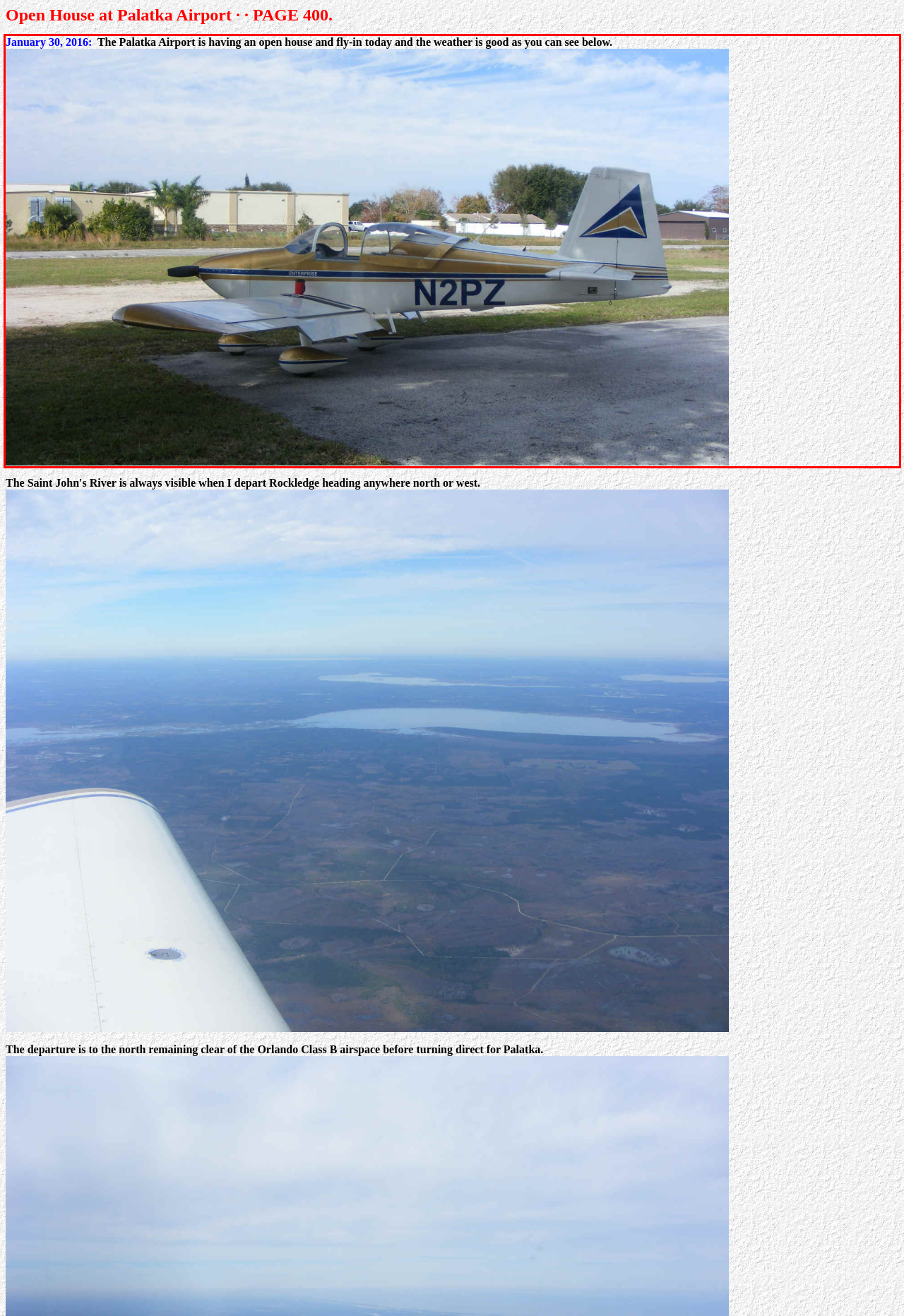Using the webpage screenshot, recognize and capture the text within the red bounding box.

January 30, 2016: The Palatka Airport is having an open house and fly-in today and the weather is good as you can see below.